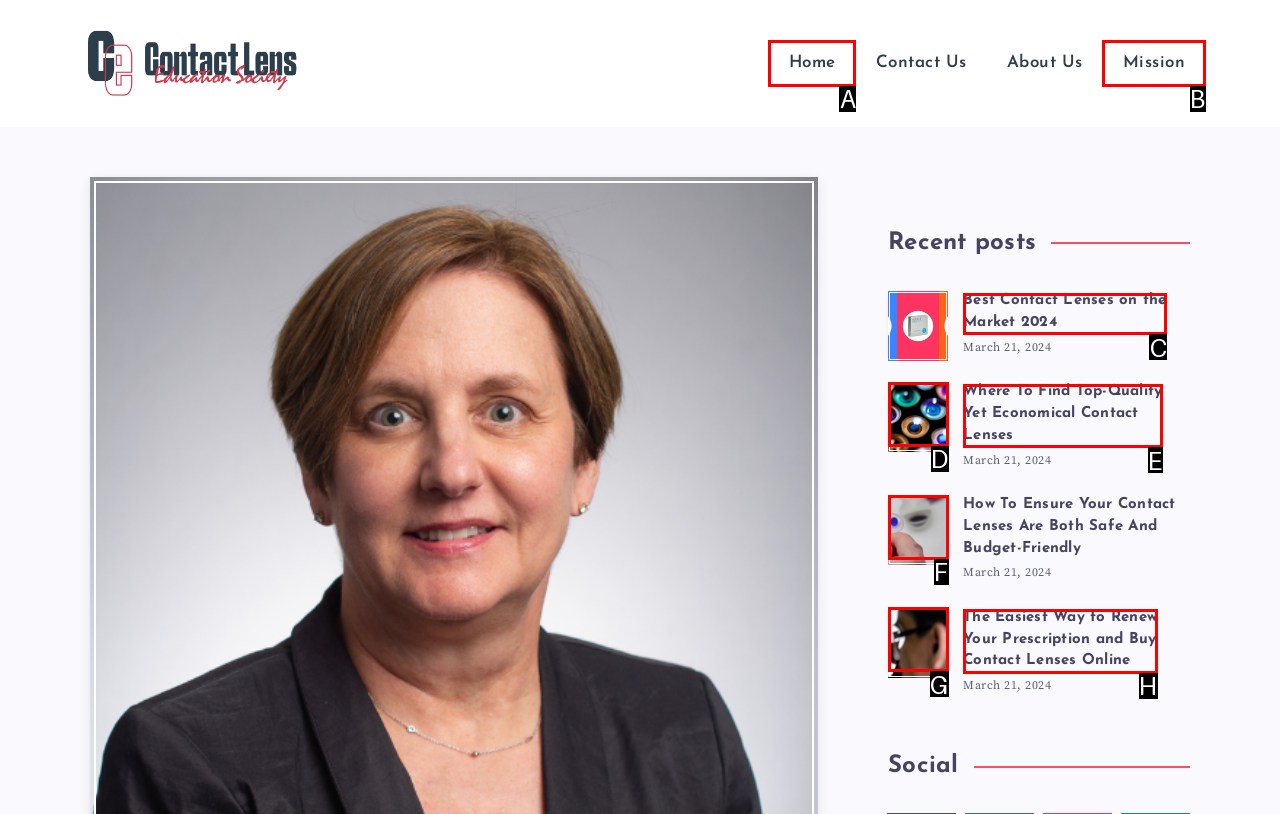Given the description: Mission, select the HTML element that best matches it. Reply with the letter of your chosen option.

B